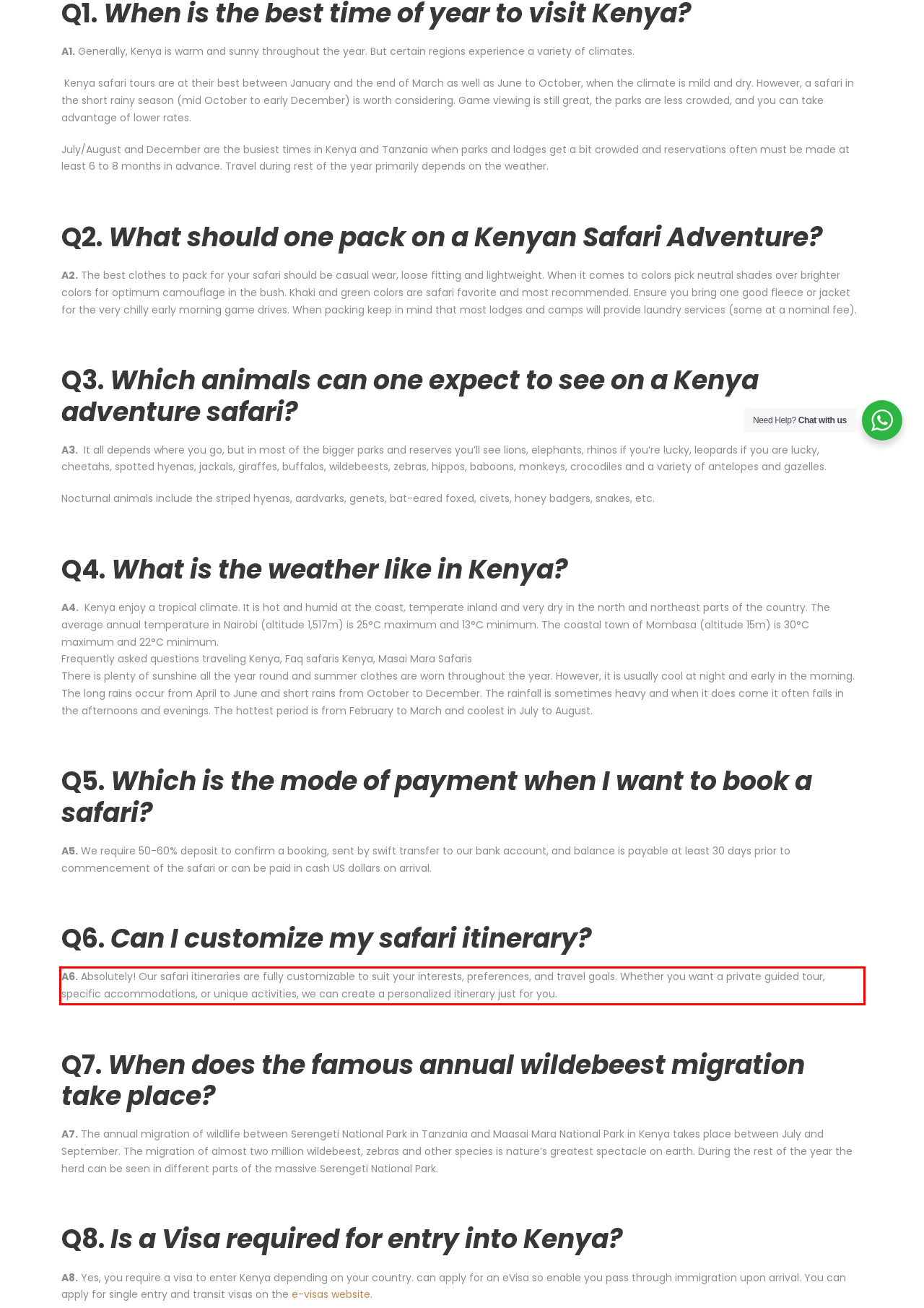You are presented with a webpage screenshot featuring a red bounding box. Perform OCR on the text inside the red bounding box and extract the content.

A6. Absolutely! Our safari itineraries are fully customizable to suit your interests, preferences, and travel goals. Whether you want a private guided tour, specific accommodations, or unique activities, we can create a personalized itinerary just for you.